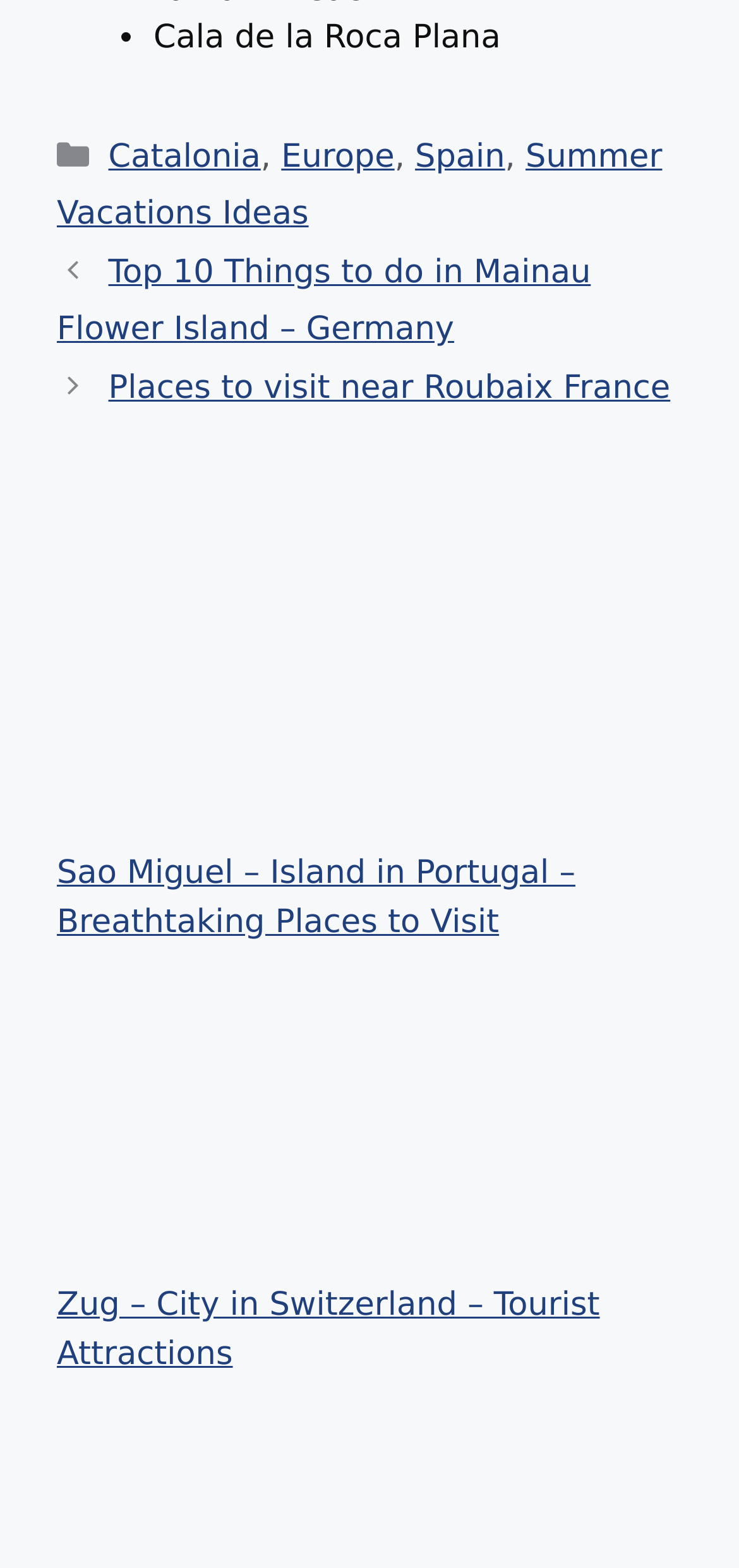Please identify the coordinates of the bounding box that should be clicked to fulfill this instruction: "Discover Zug – City in Switzerland".

[0.077, 0.614, 0.897, 0.818]